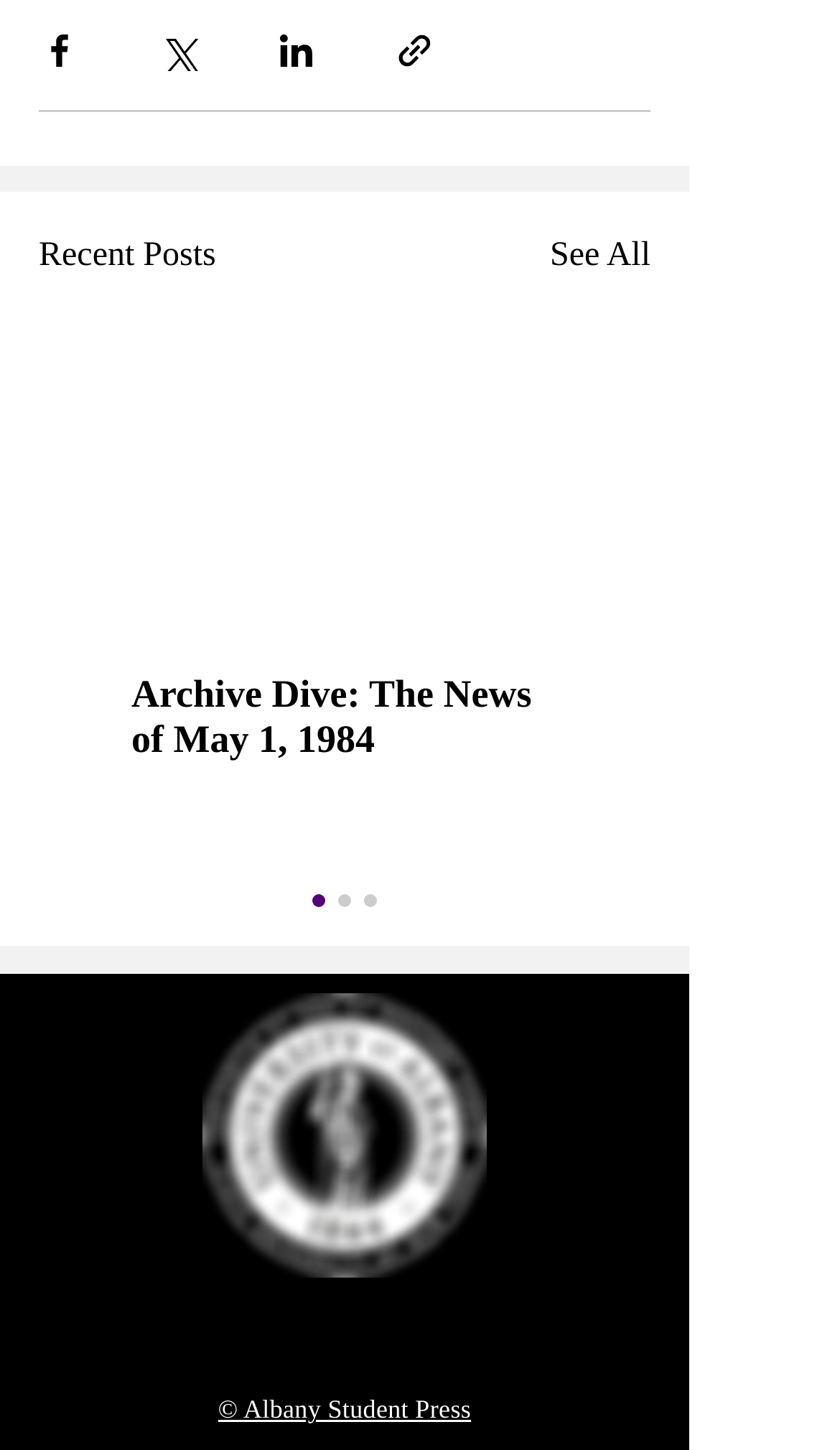Please determine the bounding box coordinates of the clickable area required to carry out the following instruction: "Follow on Instagram". The coordinates must be four float numbers between 0 and 1, represented as [left, top, right, bottom].

[0.3, 0.893, 0.39, 0.945]